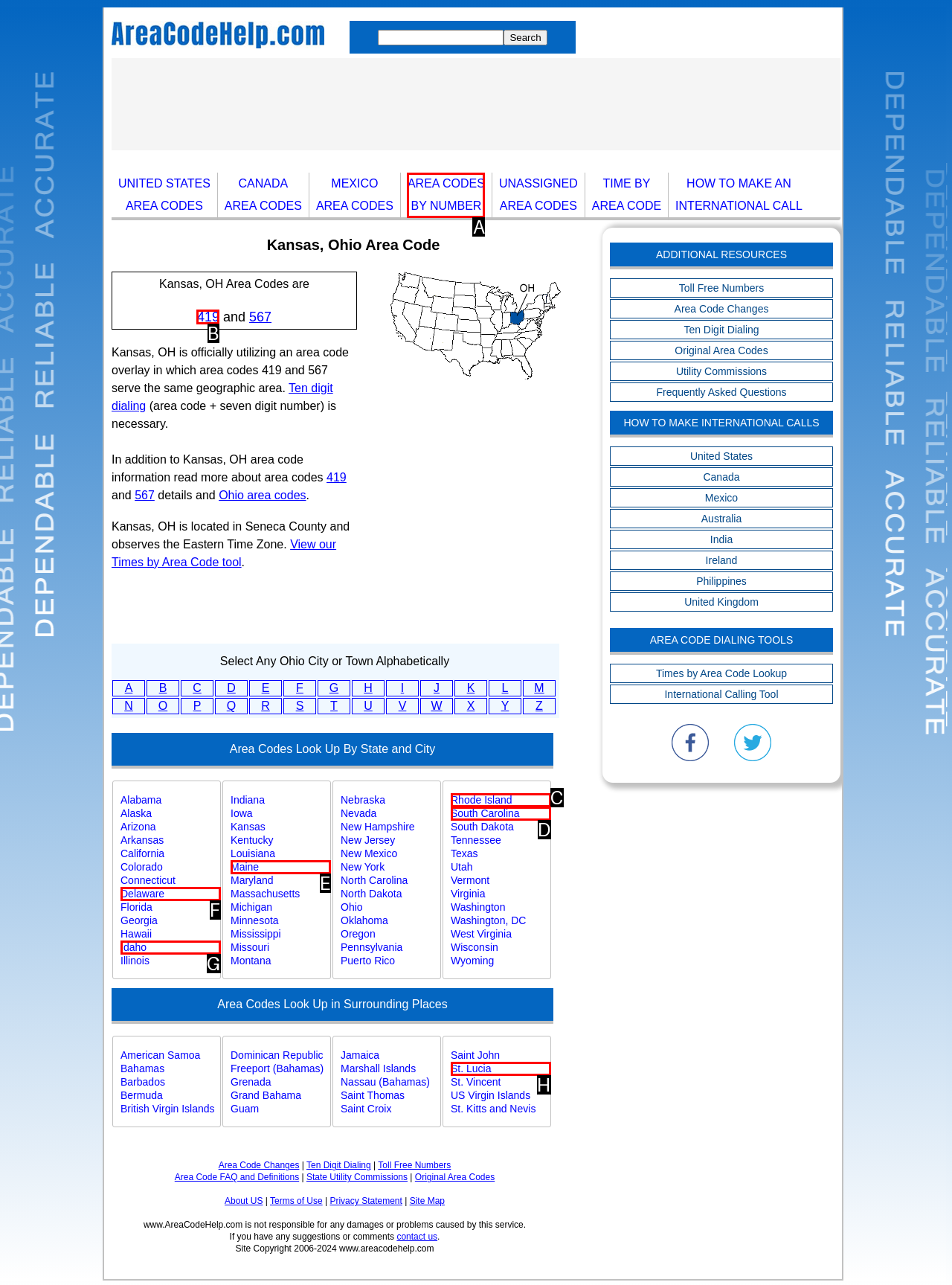Which UI element should you click on to achieve the following task: View area codes in Kansas? Provide the letter of the correct option.

B